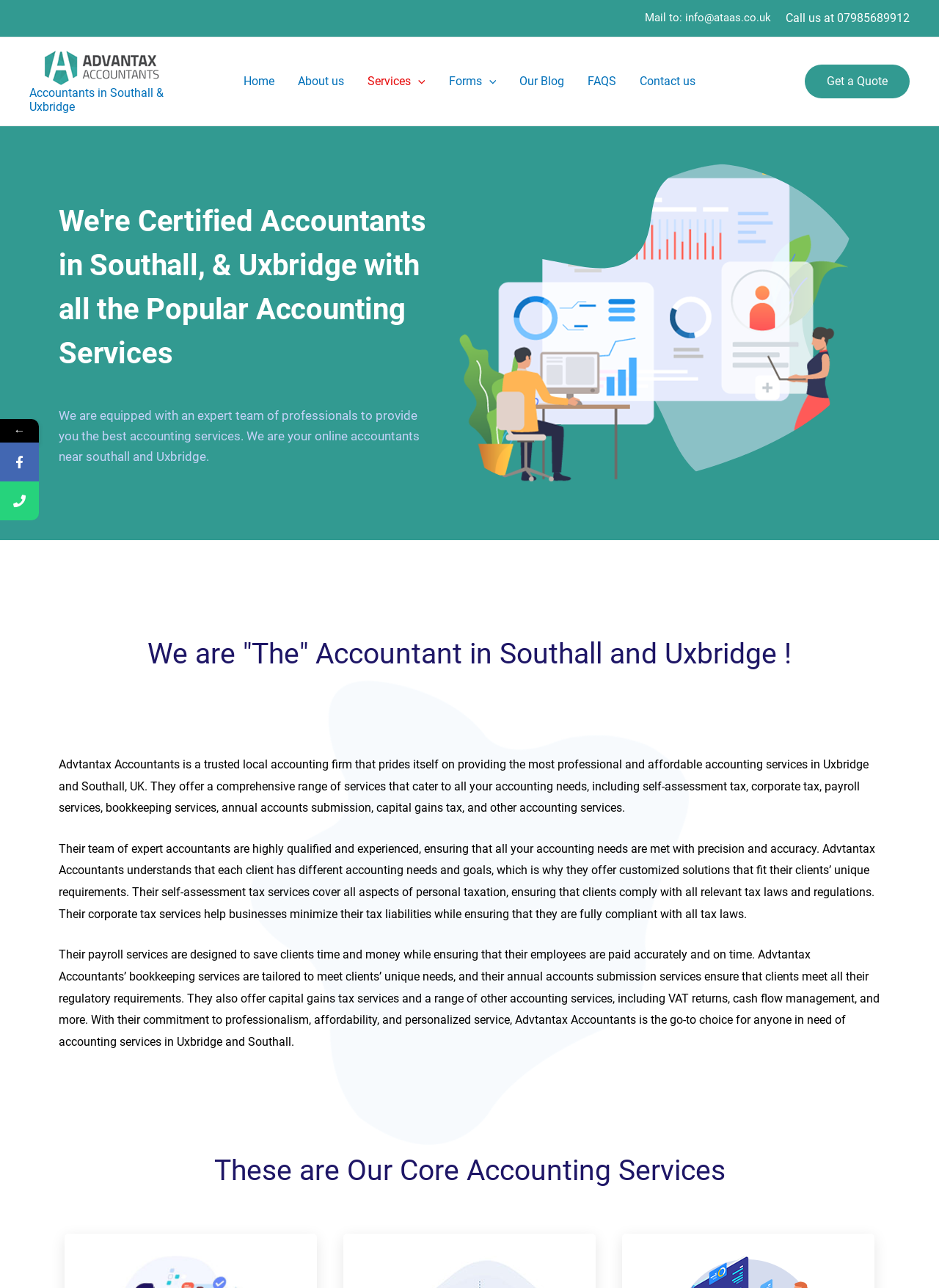Please determine the bounding box coordinates of the element's region to click for the following instruction: "Contact us by email".

[0.73, 0.009, 0.821, 0.019]